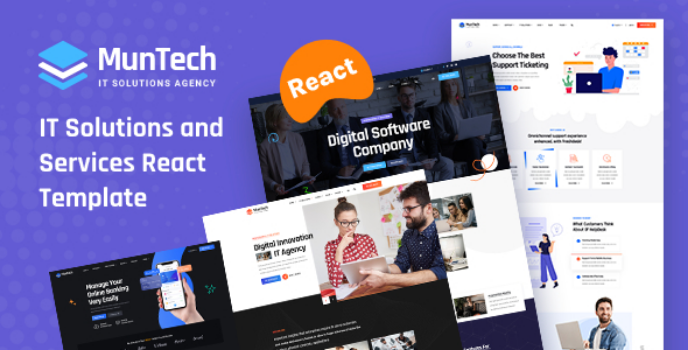Generate an elaborate caption that covers all aspects of the image.

The image showcases the "Muntech" IT Solutions and Services React Template, designed specifically for digital agencies and software companies. Prominently featured is the vibrant logo of "Muntech" at the top-left, accompanied by the text that emphasizes its focus on IT solutions. The central part of the image displays multiple responsive website layouts that highlight different features and services, demonstrating modern design aesthetics suited for various digital projects. Each webpage snippet underscores the template's versatility, with elements like support ticket systems and innovative agency interfaces, effectively illustrating its application in real-world scenarios. The bold "React" label further emphasizes the framework used for development, making it clear that this template is tailored for developers looking to create cutting-edge digital solutions. This image serves as an engaging visual representation of the template's capabilities and potential for businesses in the tech industry.